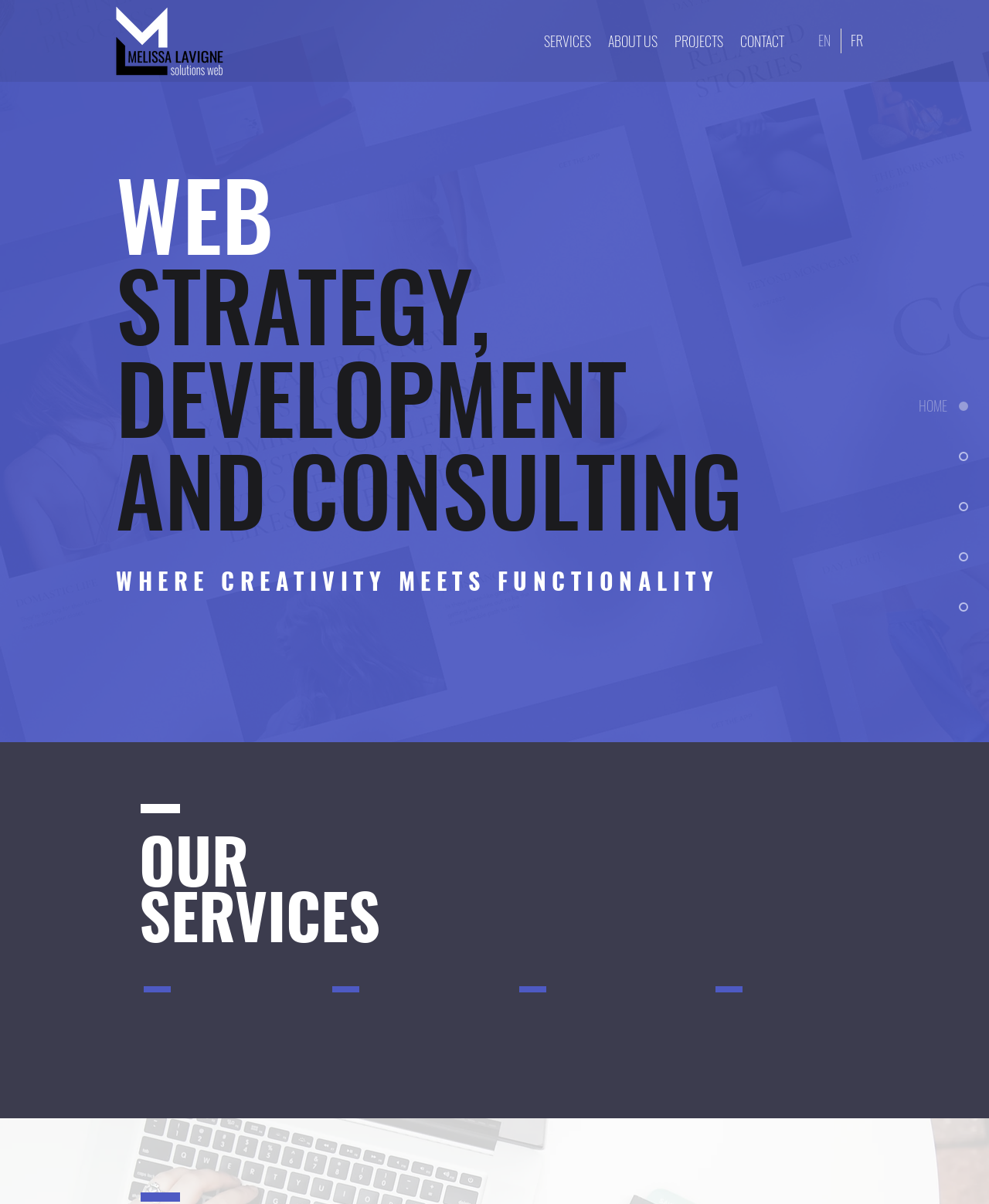What is the name of the company?
Please craft a detailed and exhaustive response to the question.

The name of the company can be found in the logo at the top left corner of the webpage, which is an image with the text 'MelissaLavigne_SolutionsWeb_Logo_Full_Re'.